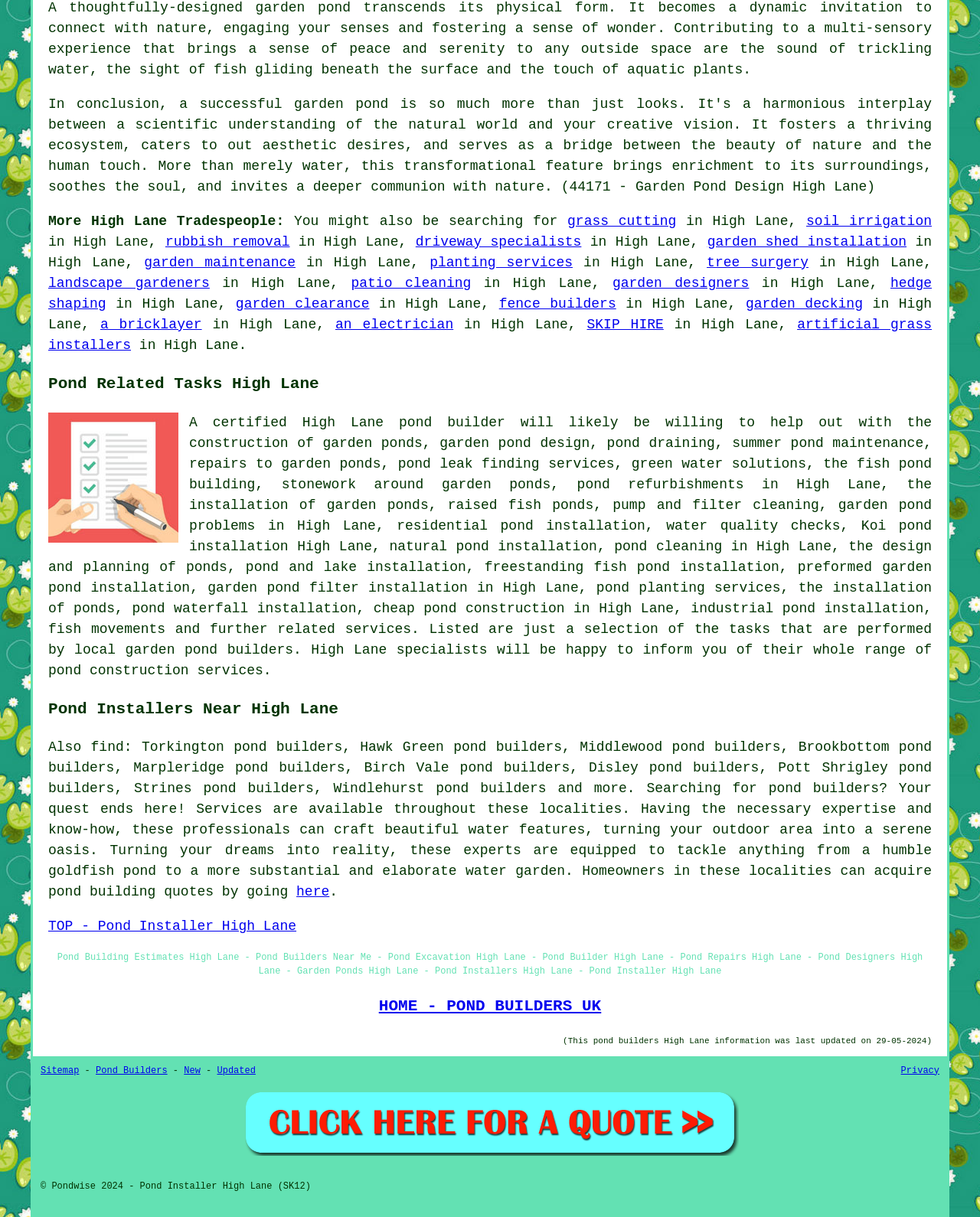Please provide a short answer using a single word or phrase for the question:
What is the topic of the webpage?

Pond builders in High Lane